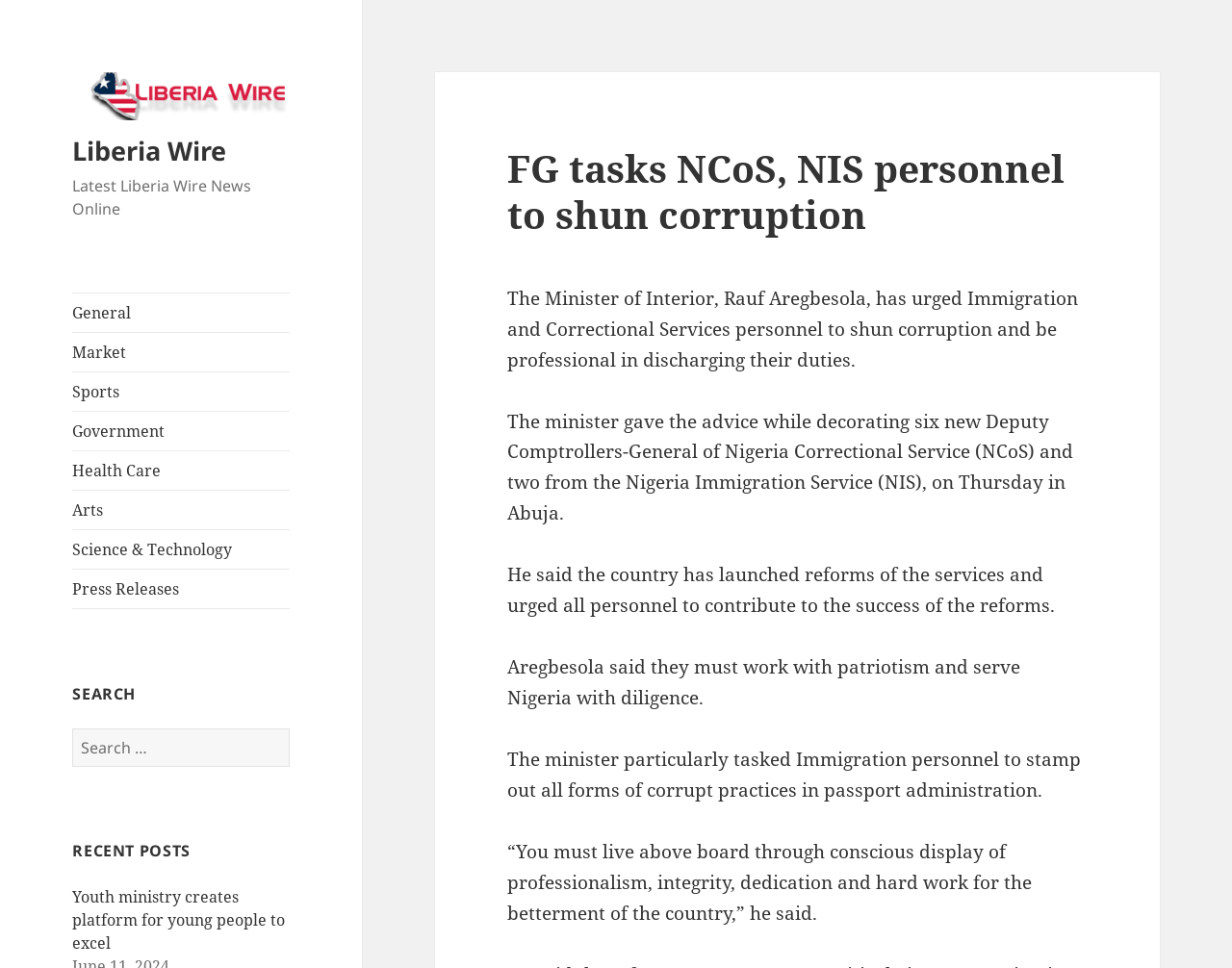Create a detailed narrative of the webpage’s visual and textual elements.

The webpage appears to be a news article from Liberia Wire, with a prominent header displaying the title "FG tasks NCoS, NIS personnel to shun corruption". Below the header, there is a brief summary of the article, which describes the Minister of Interior, Rauf Aregbesola, urging Immigration and Correctional Services personnel to shun corruption and be professional in their duties.

On the top-left corner of the page, there is a logo of Liberia Wire, accompanied by a link to the website. Below the logo, there are several links to different categories, including General, Market, Sports, Government, Health Care, Arts, Science & Technology, and Press Releases.

To the right of the categories, there is a search bar with a button labeled "Search". Above the search bar, there is a heading that reads "SEARCH". 

Further down the page, there is a section labeled "RECENT POSTS", which displays a list of recent news articles. The first article is titled "Youth ministry creates platform for young people to excel".

The main content of the webpage is the news article, which is divided into several paragraphs. The article describes the Minister's advice to the personnel, including the need to work with patriotism and serve Nigeria with diligence. The Minister also tasks Immigration personnel to stamp out corrupt practices in passport administration.